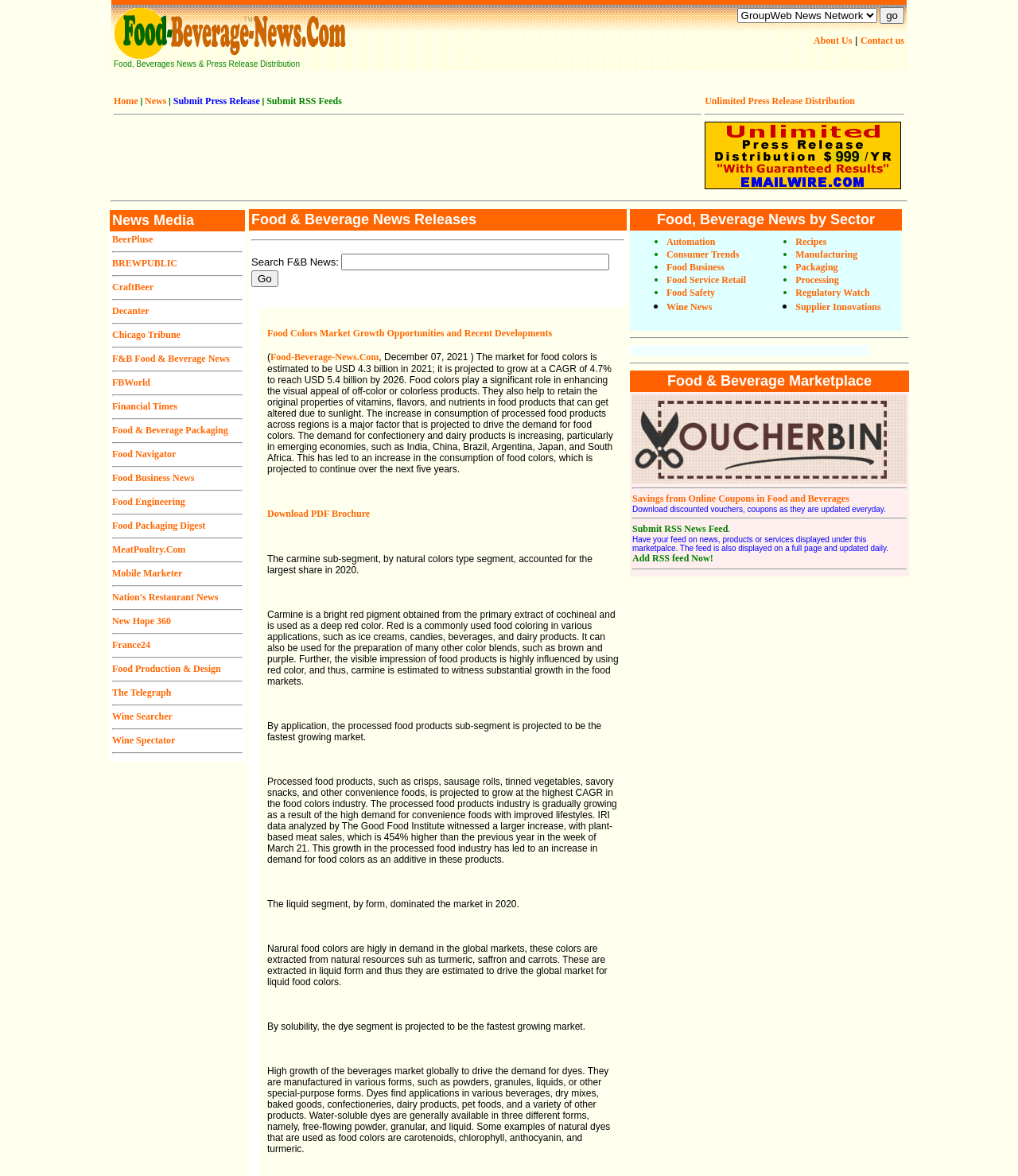What is the name of the service provided by the website?
Using the picture, provide a one-word or short phrase answer.

Press release distribution service